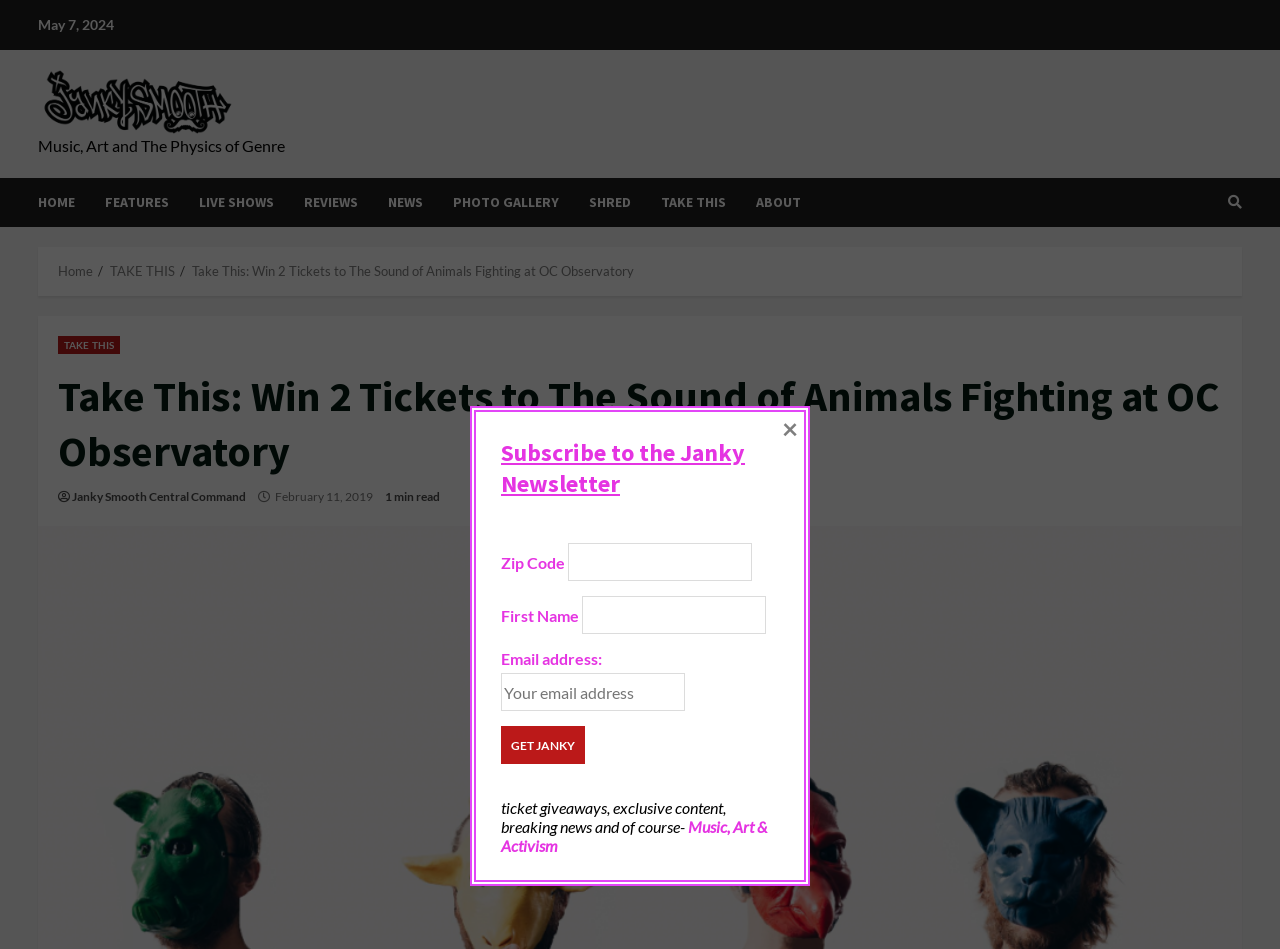Determine the bounding box coordinates for the HTML element mentioned in the following description: "HOME". The coordinates should be a list of four floats ranging from 0 to 1, represented as [left, top, right, bottom].

[0.03, 0.187, 0.07, 0.239]